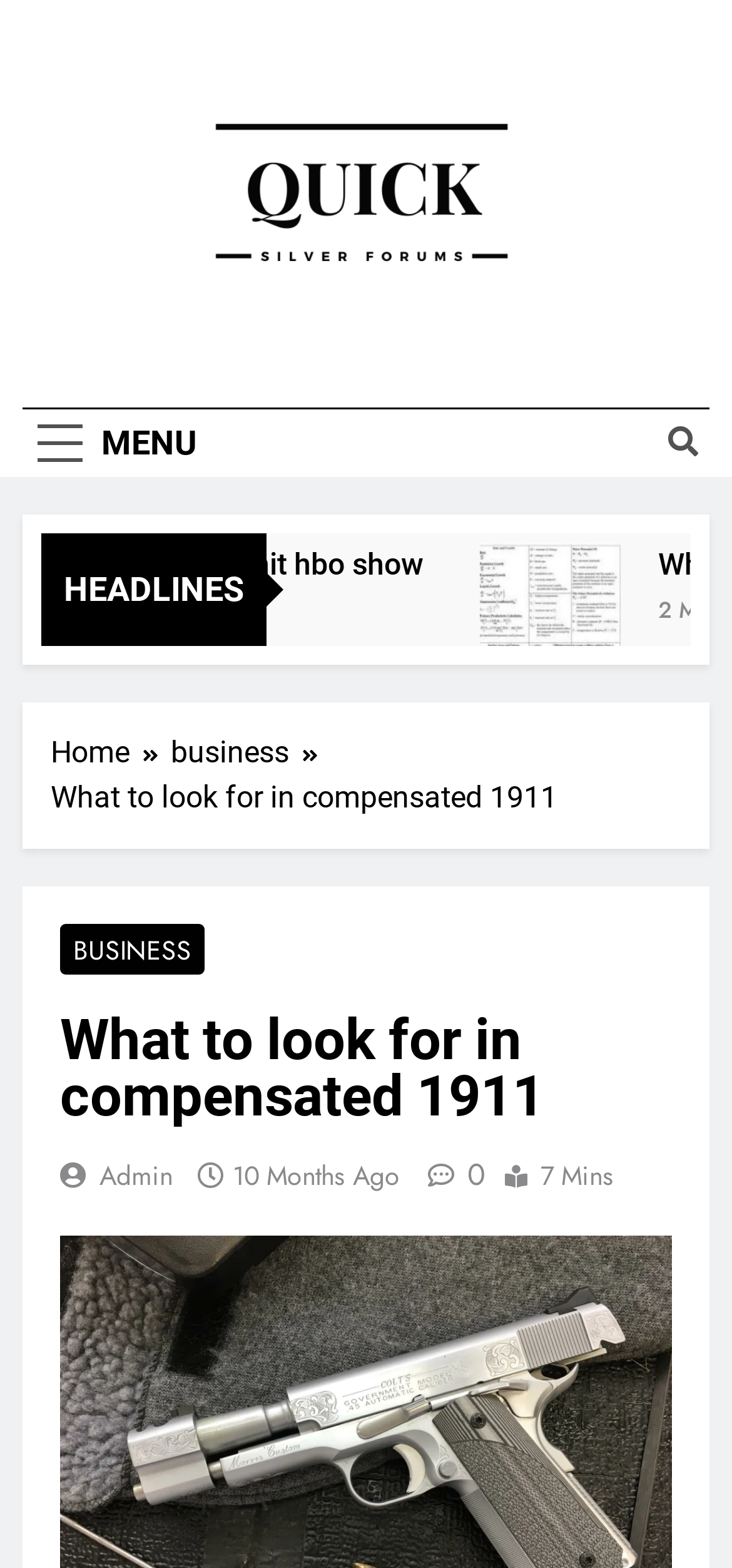Given the description of the UI element: "parent_node: Quick Silver Forums", predict the bounding box coordinates in the form of [left, top, right, bottom], with each value being a float between 0 and 1.

[0.244, 0.066, 0.756, 0.194]